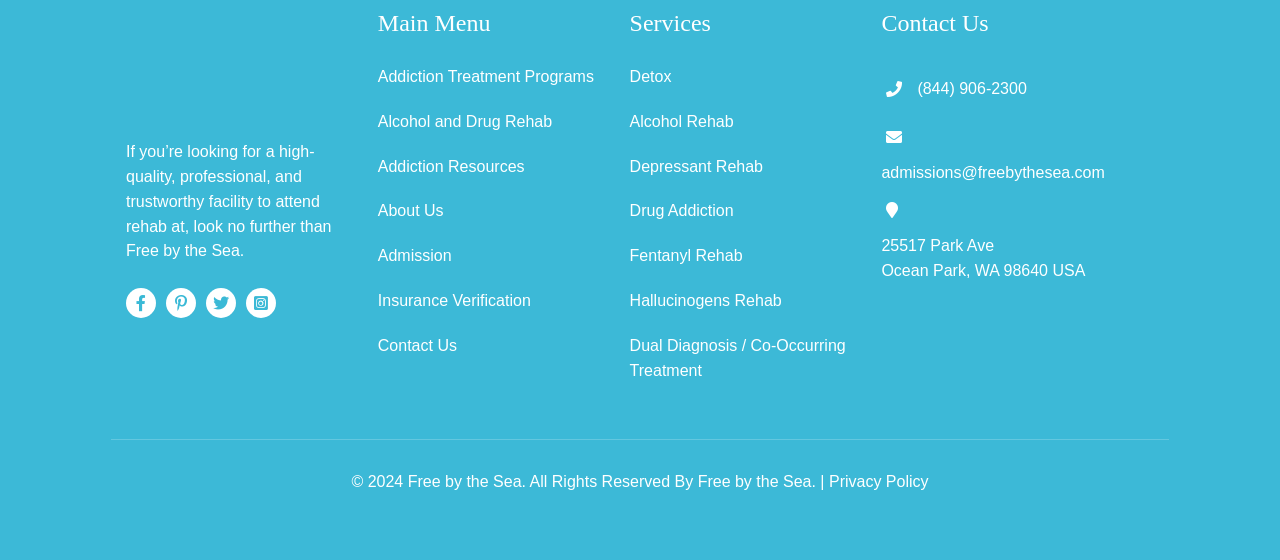Find and provide the bounding box coordinates for the UI element described with: "title="Facebook"".

[0.098, 0.527, 0.122, 0.558]